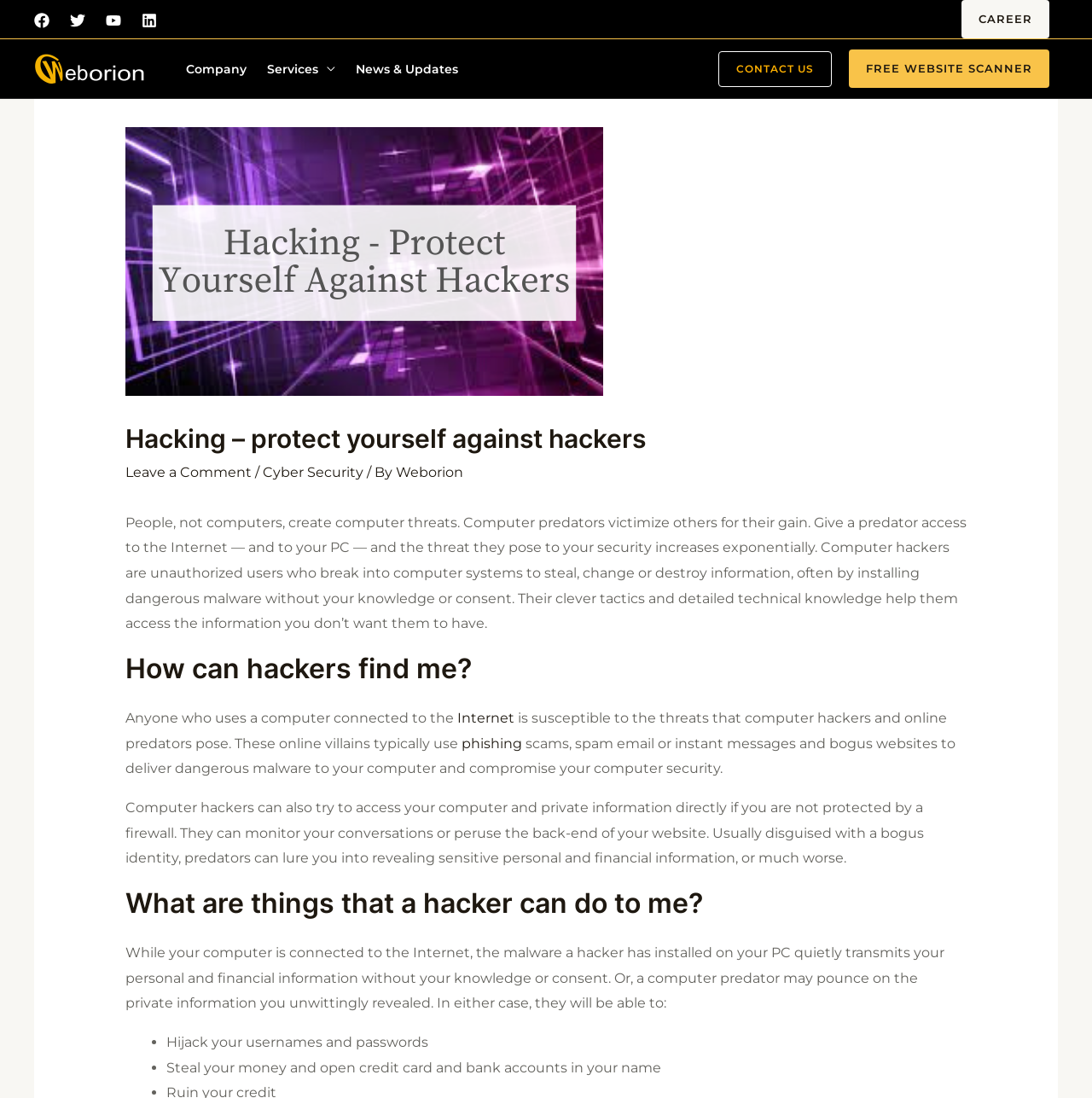What is the name of the company offering cyber security services?
Please provide a single word or phrase answer based on the image.

WebOrion